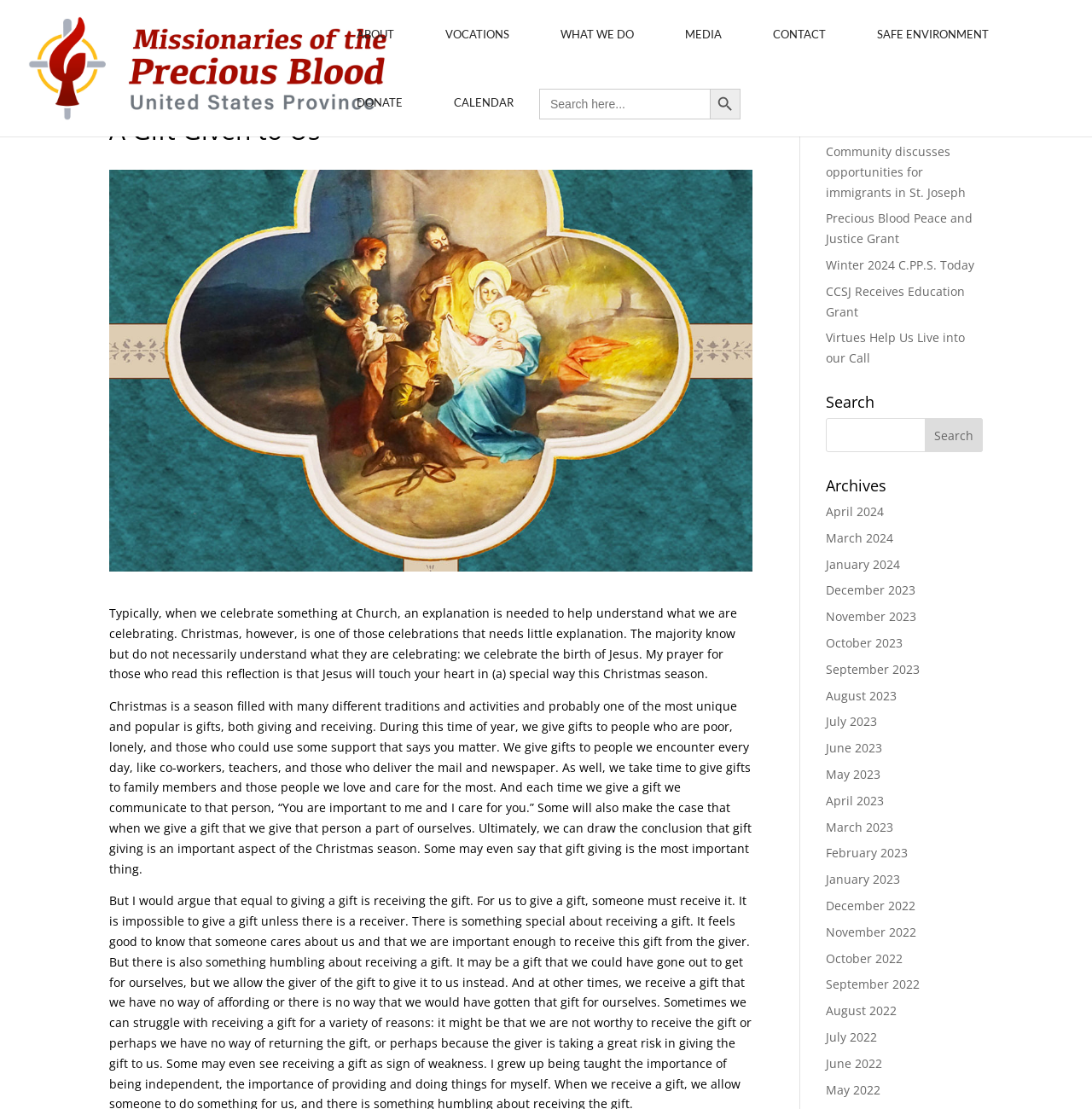Please specify the coordinates of the bounding box for the element that should be clicked to carry out this instruction: "Click the link to the Chinese Wife page". The coordinates must be four float numbers between 0 and 1, formatted as [left, top, right, bottom].

None